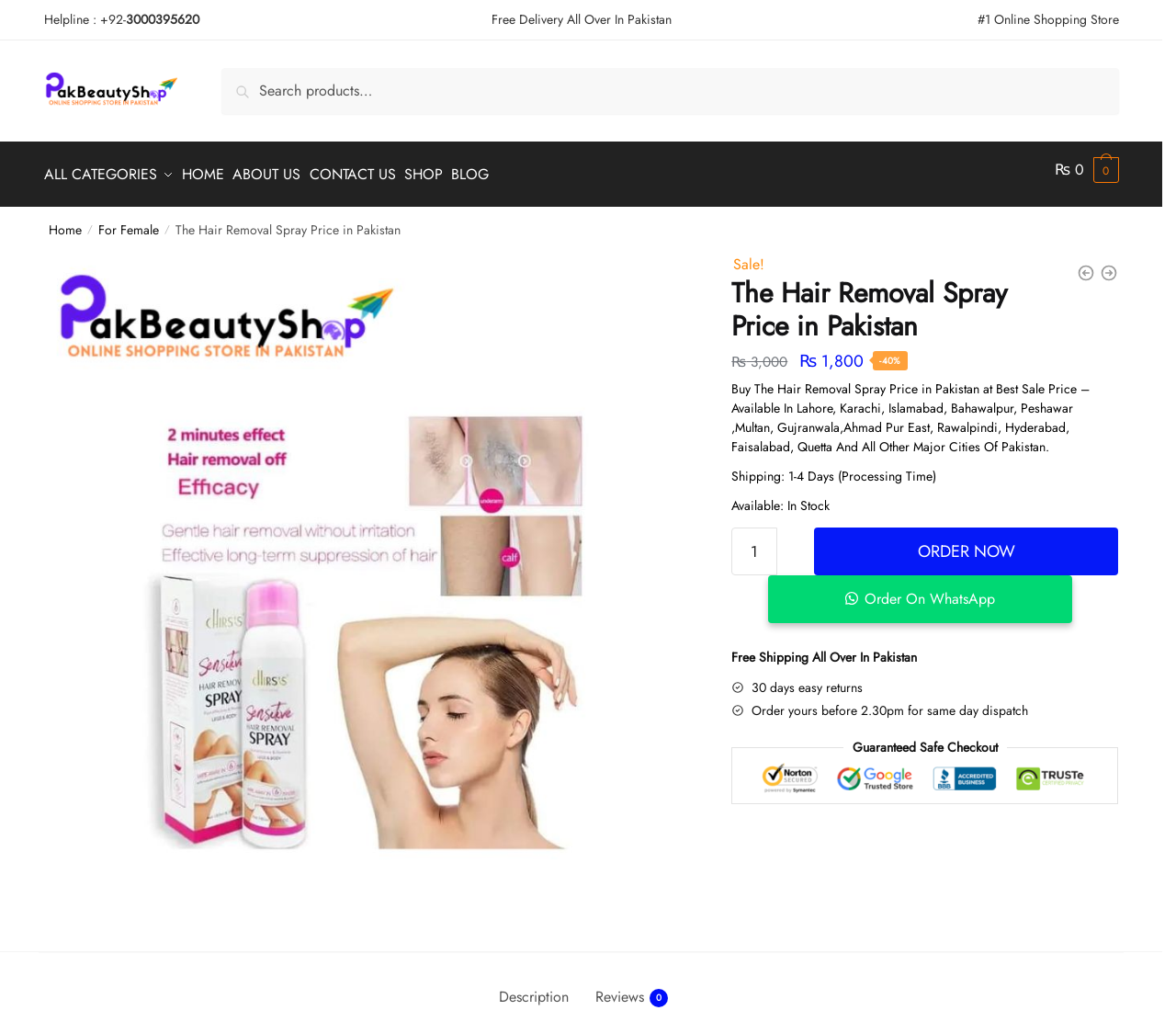Is the product available in stock?
Please craft a detailed and exhaustive response to the question.

The availability of the product can be found in the product description section, where it says 'Available: In Stock'.